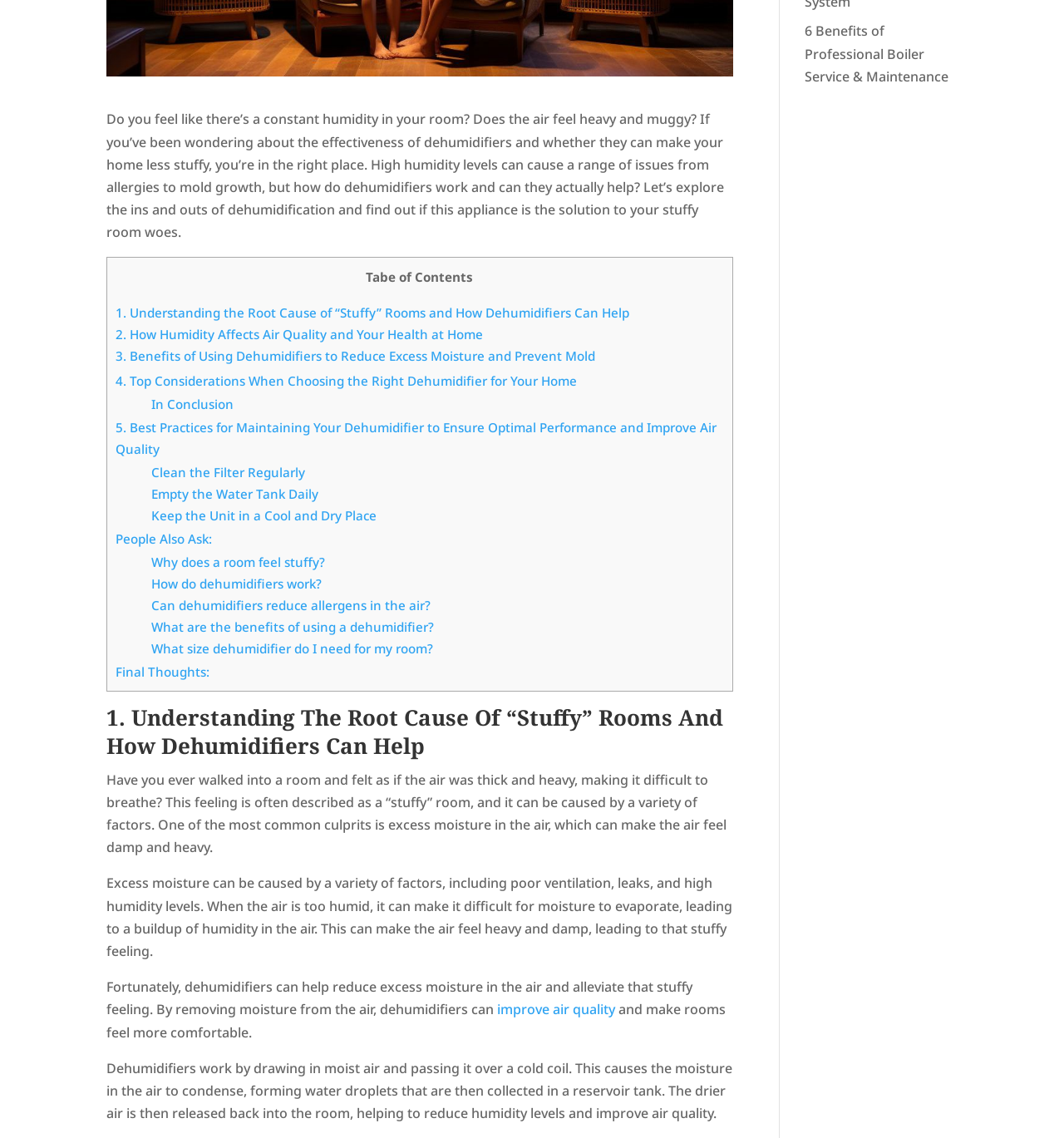Identify the bounding box for the described UI element. Provide the coordinates in (top-left x, top-left y, bottom-right x, bottom-right y) format with values ranging from 0 to 1: Clean the Filter Regularly

[0.142, 0.407, 0.287, 0.422]